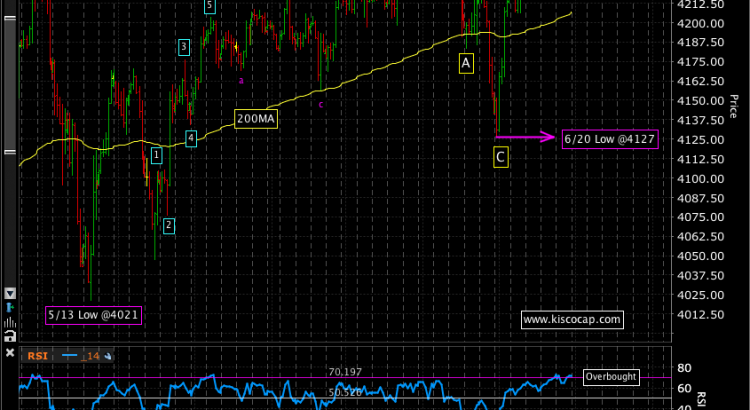What is the current RSI value?
Please analyze the image and answer the question with as much detail as possible.

The Relative Strength Index (RSI) at the bottom of the chart shows the current RSI value, which is approximately 70, indicating an overbought condition.